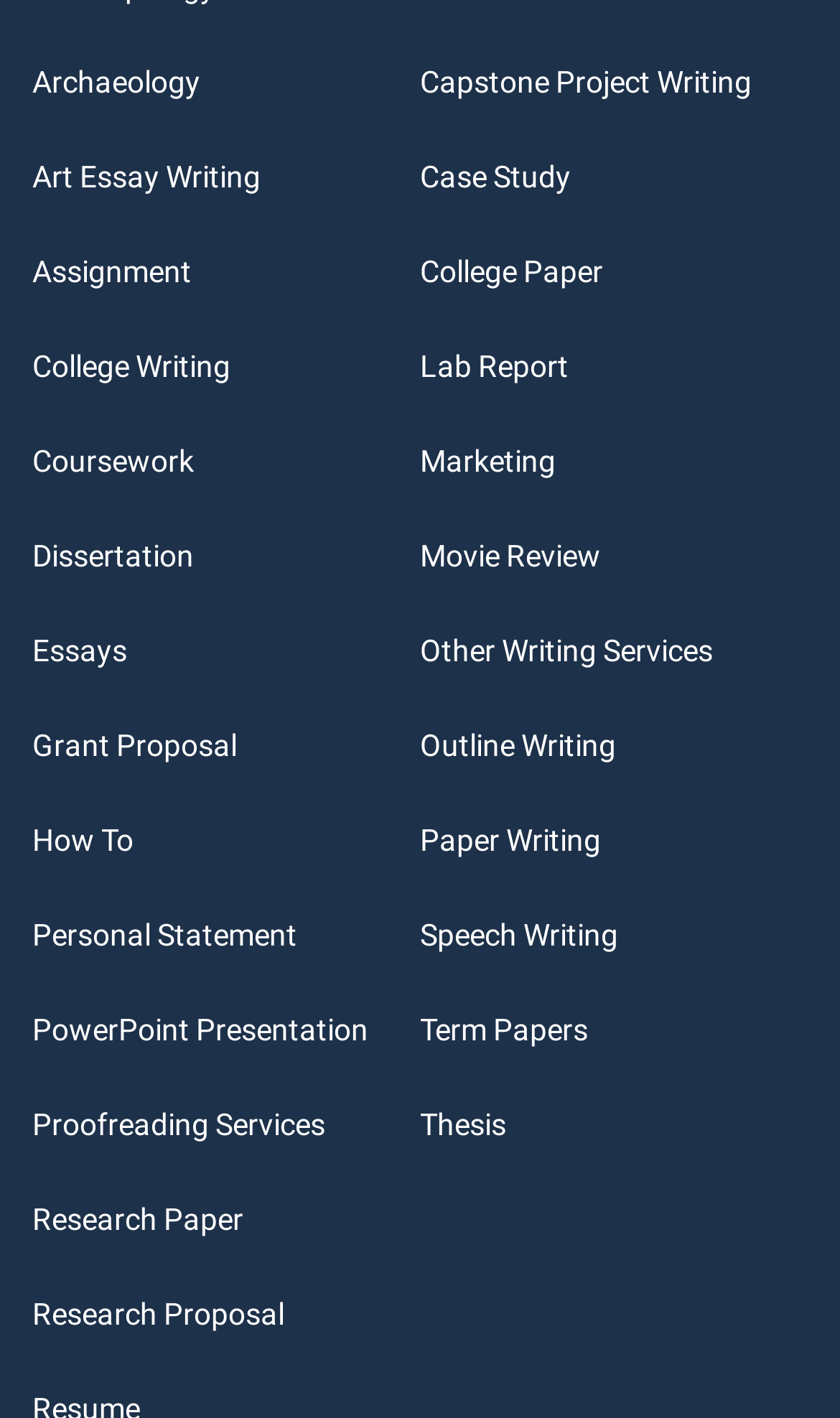Identify the bounding box coordinates for the element you need to click to achieve the following task: "Select College Paper option". Provide the bounding box coordinates as four float numbers between 0 and 1, in the form [left, top, right, bottom].

[0.5, 0.179, 0.718, 0.204]